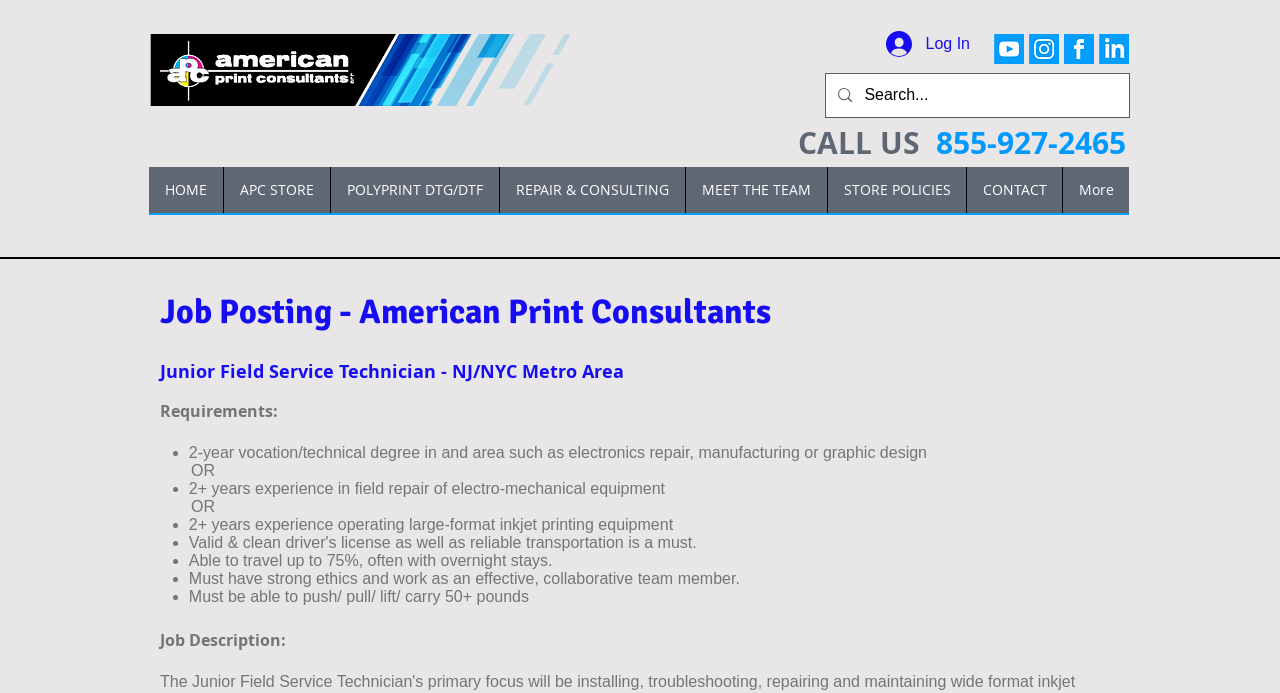Identify the bounding box for the UI element described as: "APC STORE". The coordinates should be four float numbers between 0 and 1, i.e., [left, top, right, bottom].

[0.174, 0.241, 0.258, 0.307]